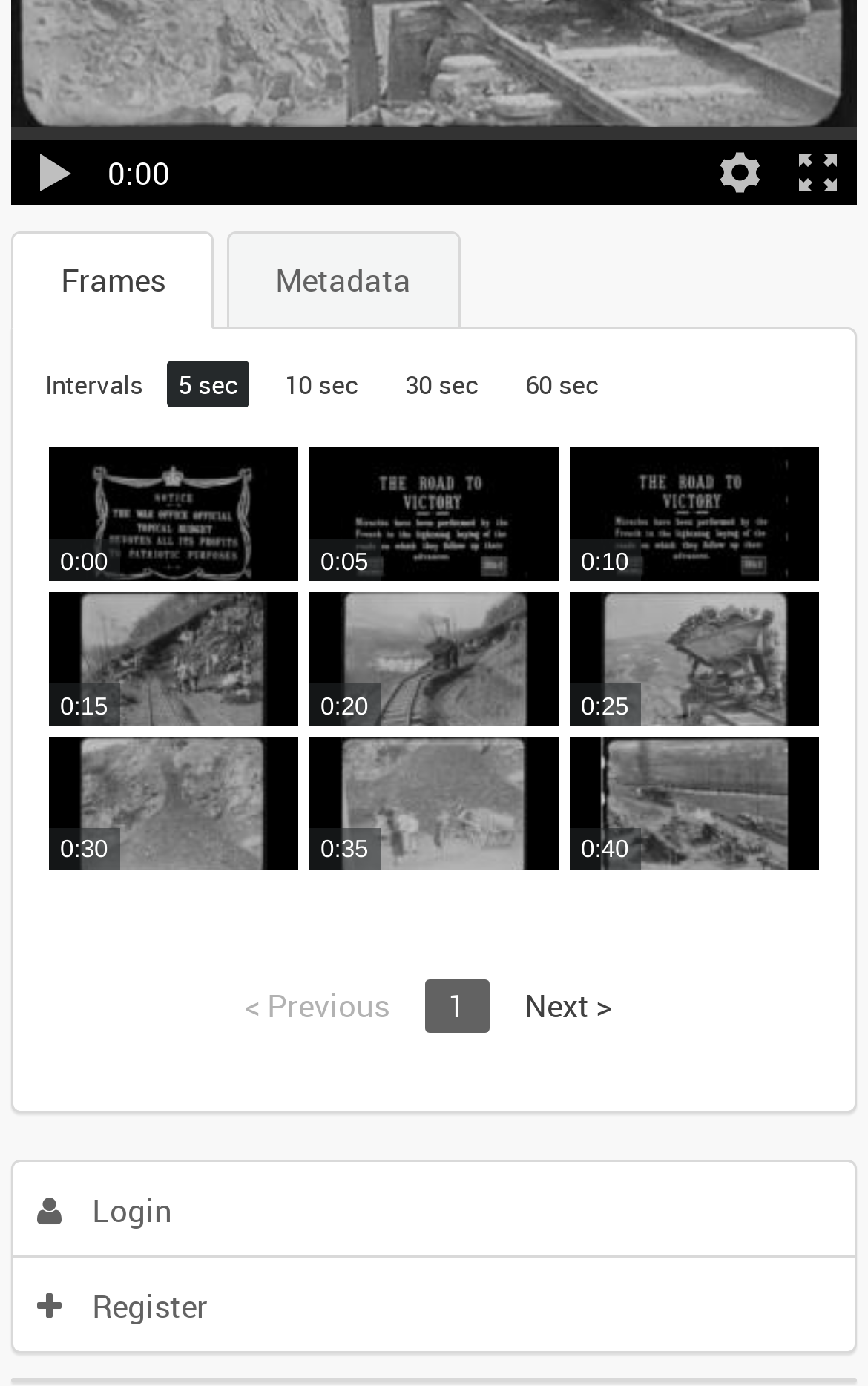Please identify the bounding box coordinates of the area that needs to be clicked to fulfill the following instruction: "select 10 sec interval."

[0.315, 0.259, 0.426, 0.294]